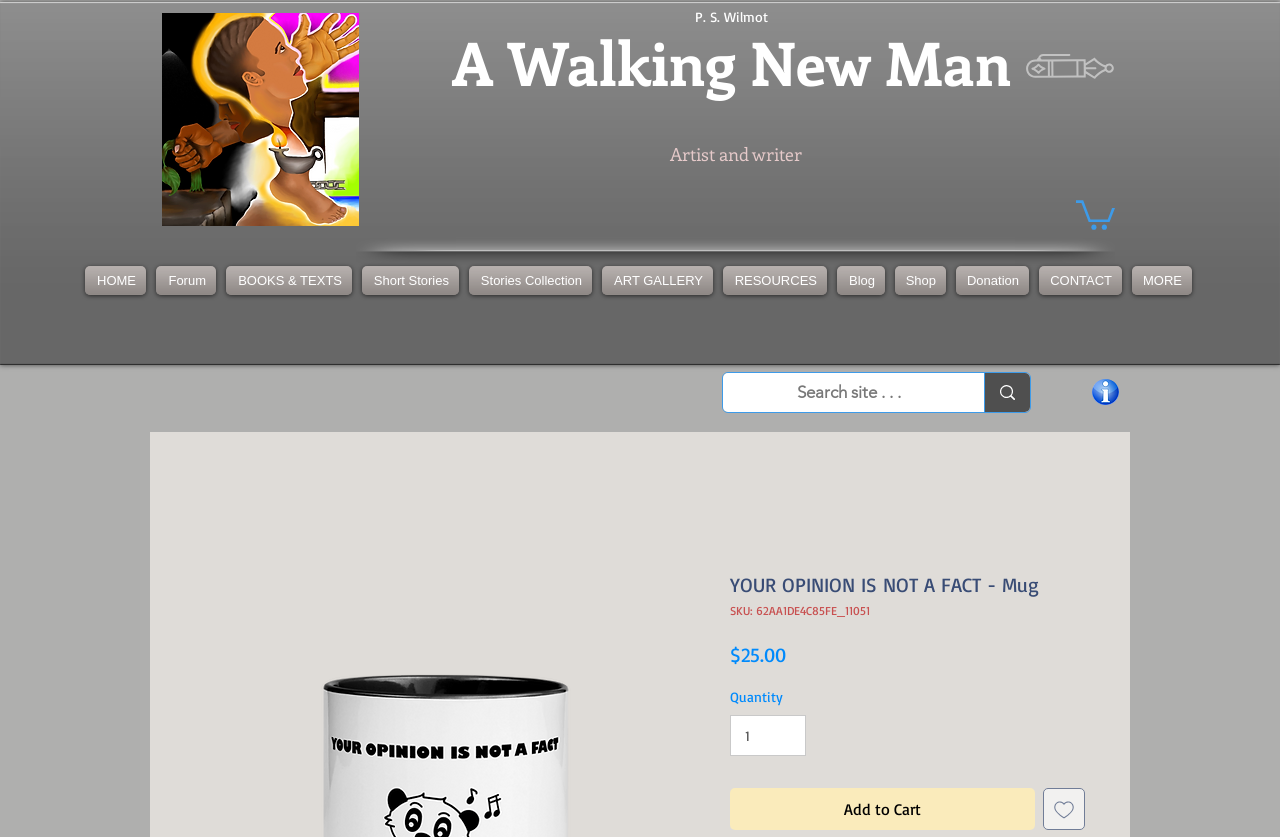Please examine the image and provide a detailed answer to the question: What is the minimum quantity that can be added to the cart?

I found the answer by looking at the spinbutton element with the label 'Quantity' which has a minimum value of 1.